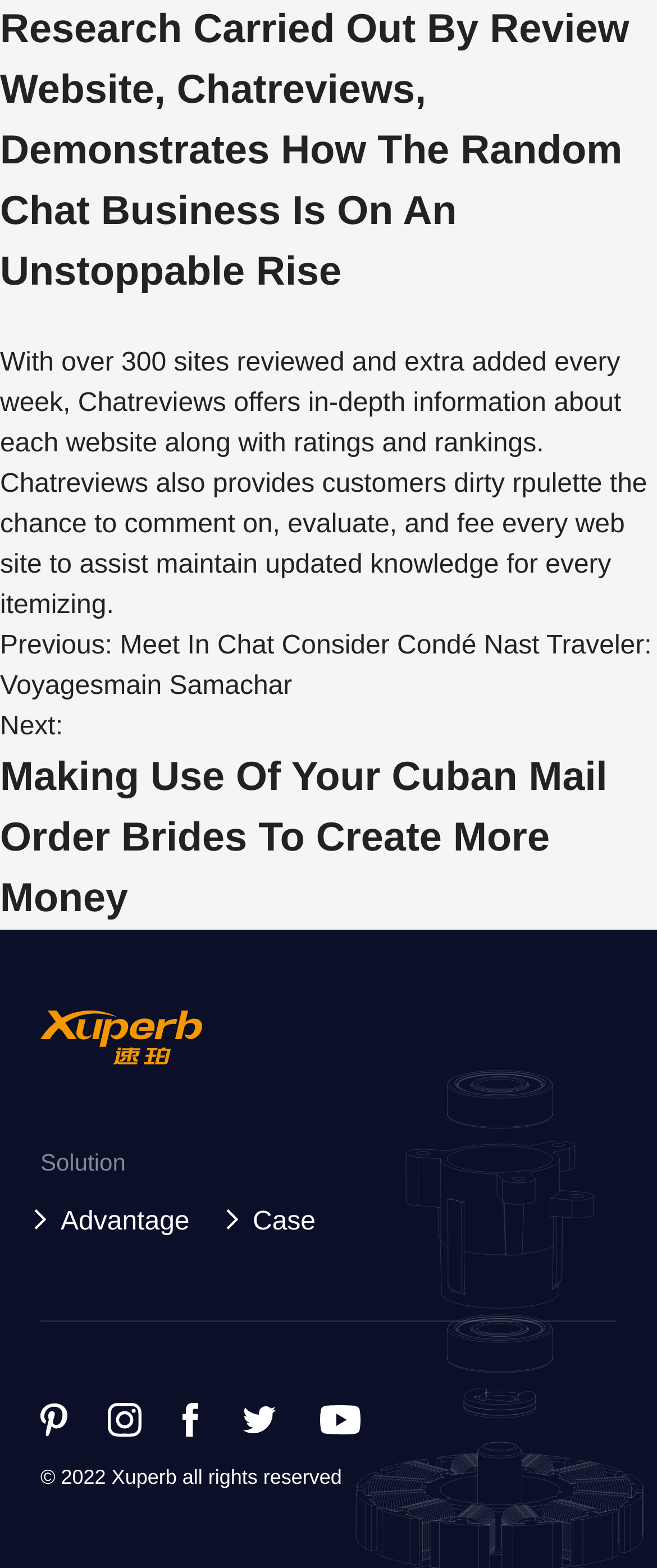What is the name of the website that reviews random chat sites?
Please elaborate on the answer to the question with detailed information.

I read the first paragraph of the webpage, which mentions 'Research Carried Out By Review Website, Chatreviews'.